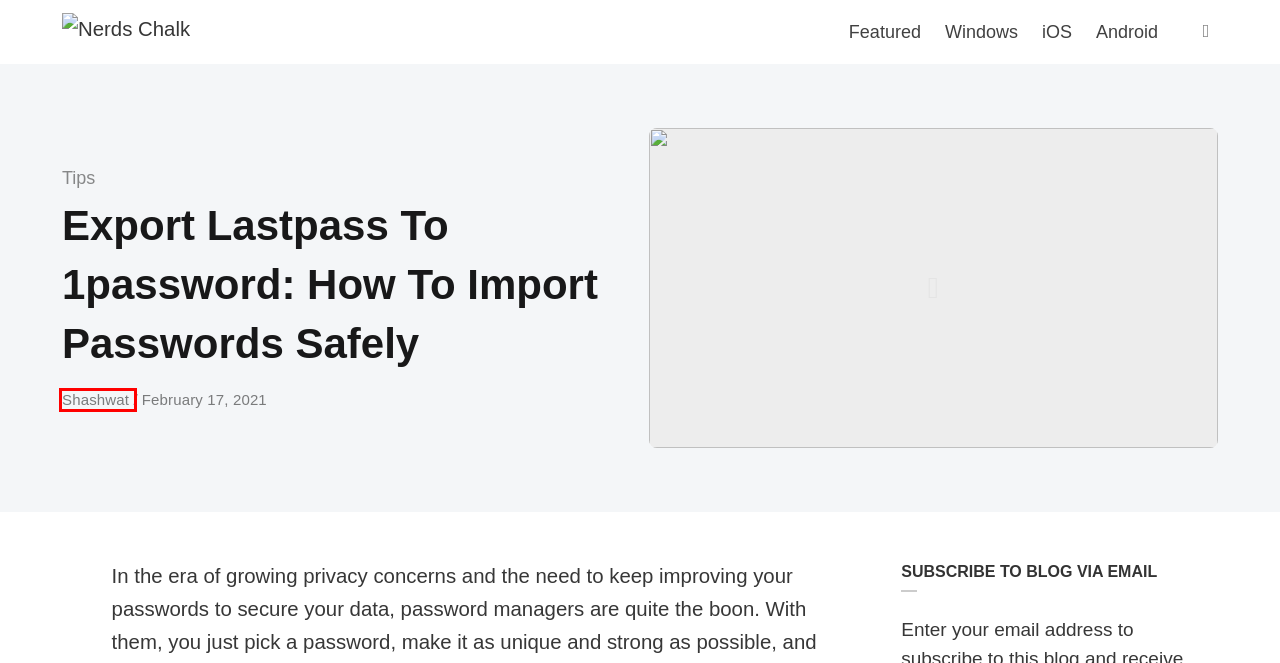You have a screenshot of a webpage where a red bounding box highlights a specific UI element. Identify the description that best matches the resulting webpage after the highlighted element is clicked. The choices are:
A. Nerds Chalk – We explain tech!
B. Featured Archives - Nerds Chalk
C. Save Archives - Nerds Chalk
D. iOS Archives - Nerds Chalk
E. Android Archives - Nerds Chalk
F. Shashwat, Author at Nerds Chalk
G. Windows Archives - Nerds Chalk
H. Tips Archives - Nerds Chalk

F